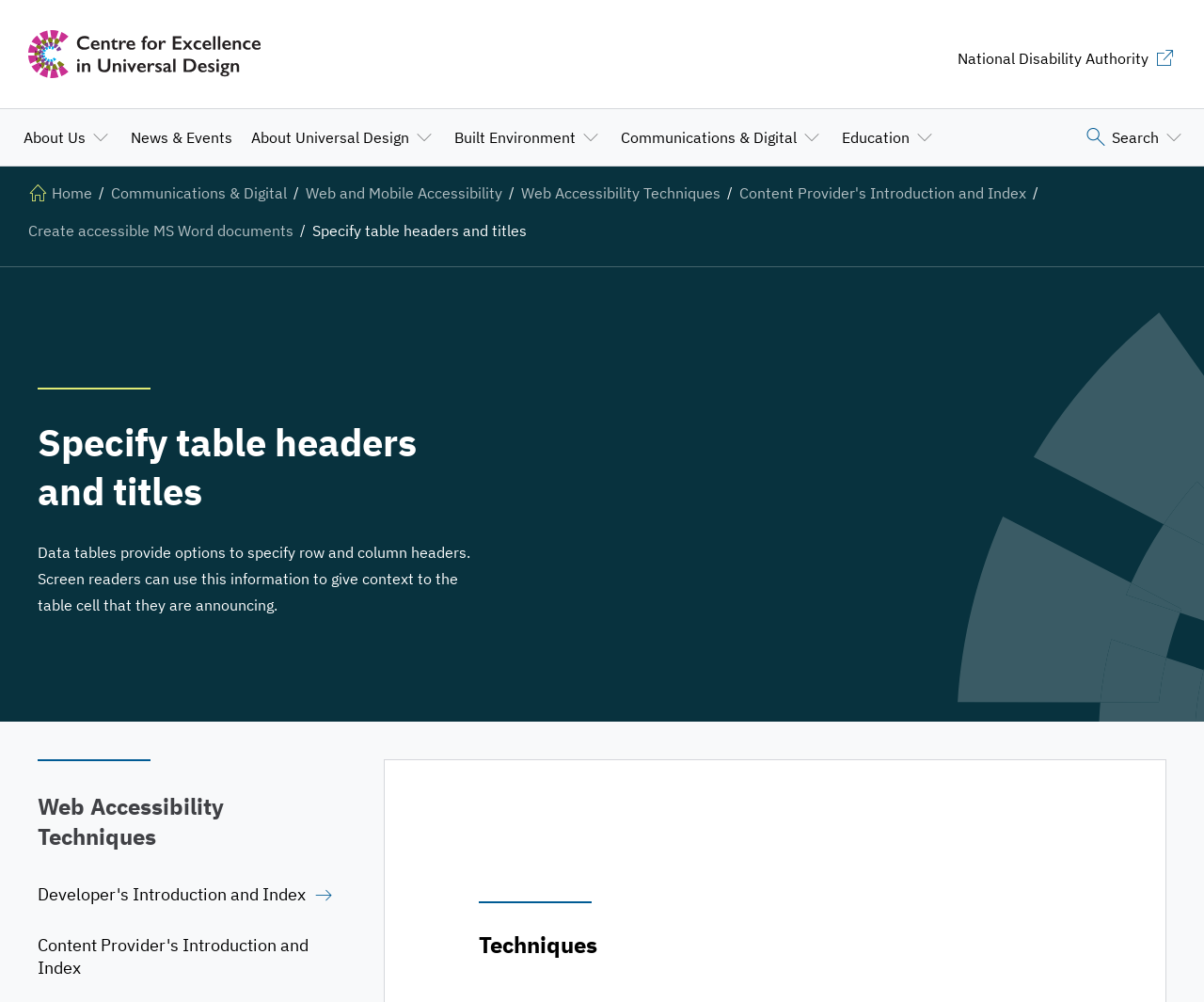Find the UI element described as: "About Us" and predict its bounding box coordinates. Ensure the coordinates are four float numbers between 0 and 1, [left, top, right, bottom].

[0.02, 0.109, 0.093, 0.165]